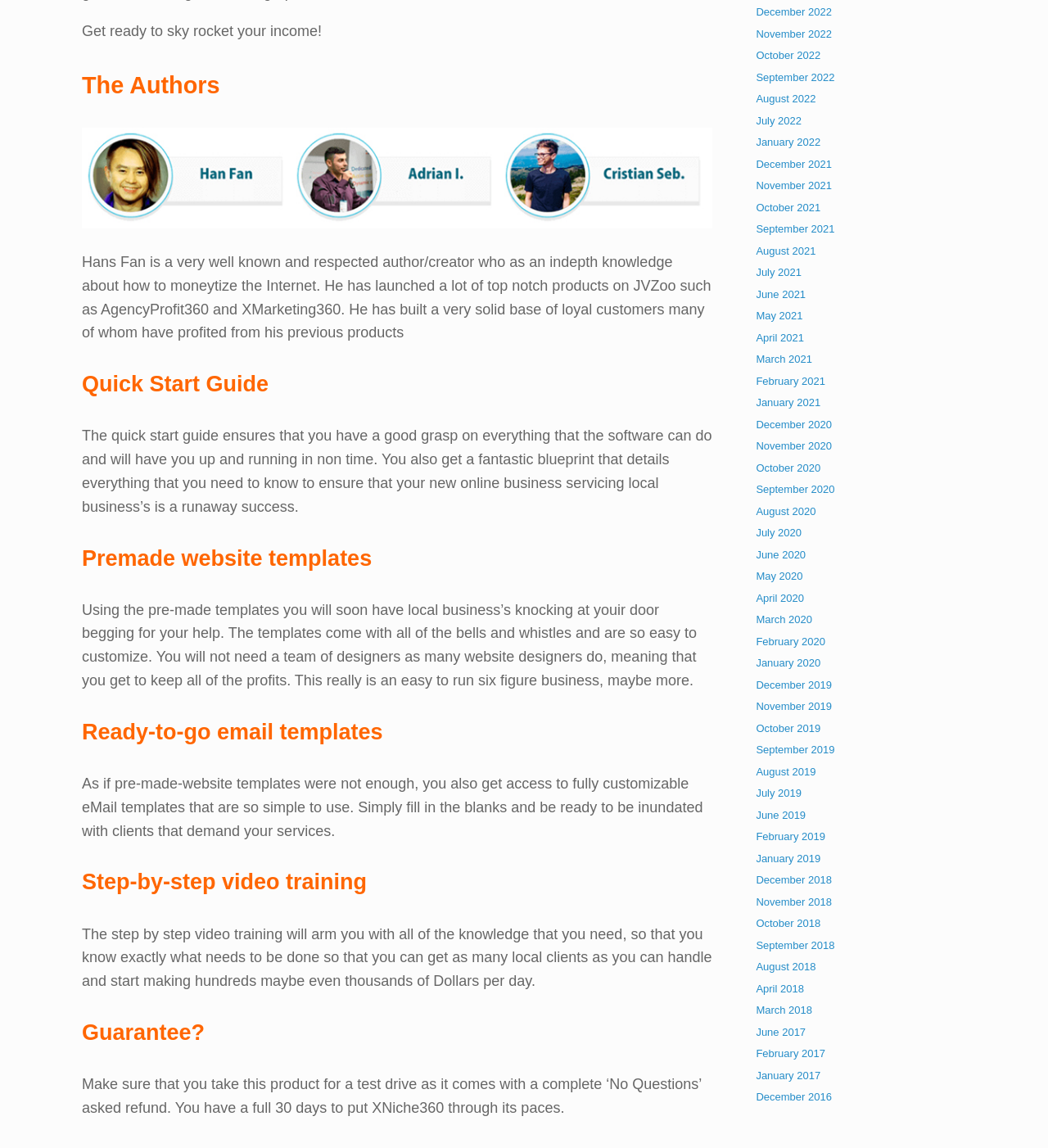Using the elements shown in the image, answer the question comprehensively: What do the pre-made website templates come with?

The pre-made website templates come with all of the bells and whistles and are so easy to customize. You will not need a team of designers as many website designers do, meaning that you get to keep all of the profits.